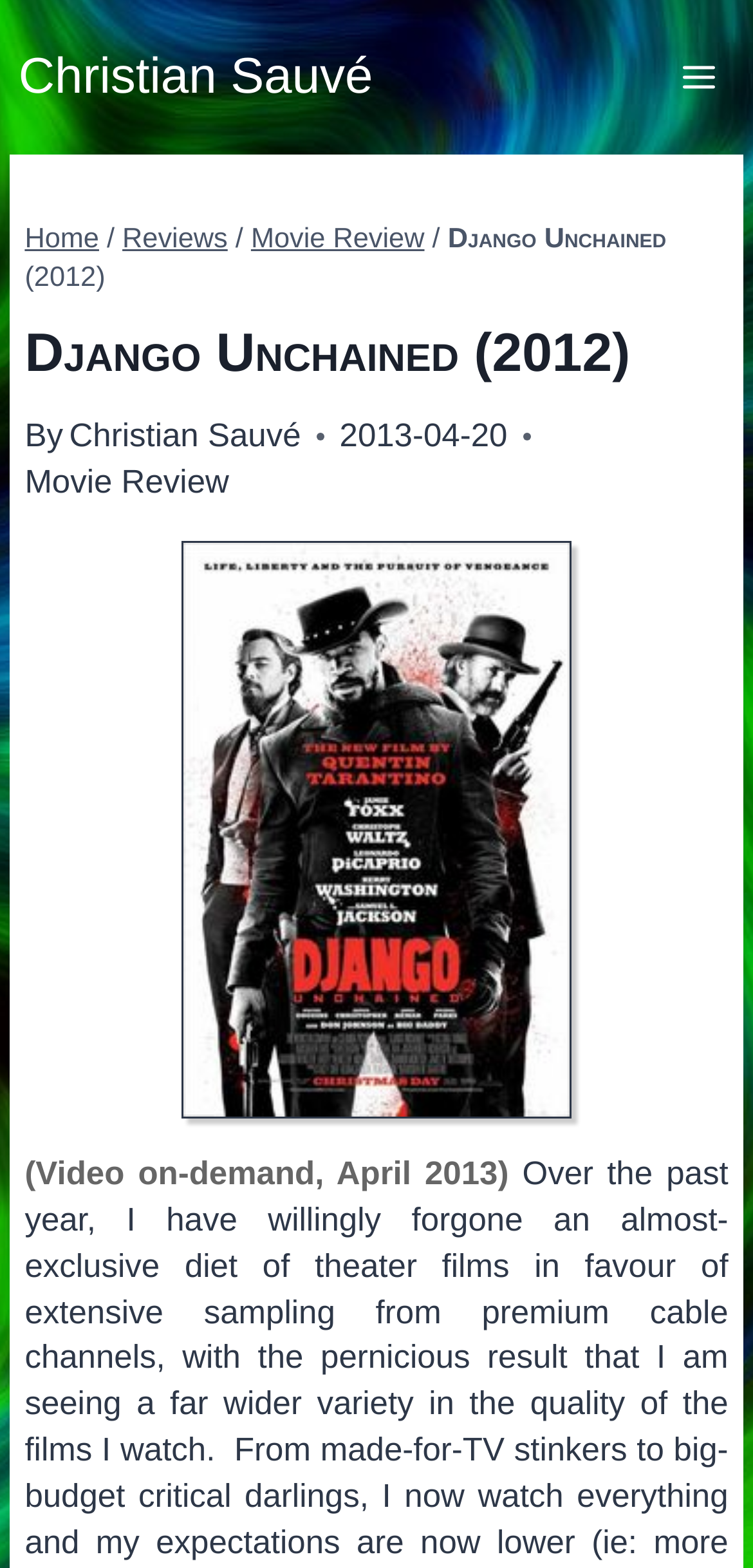What is the date of the movie review?
Using the visual information, respond with a single word or phrase.

2013-04-20